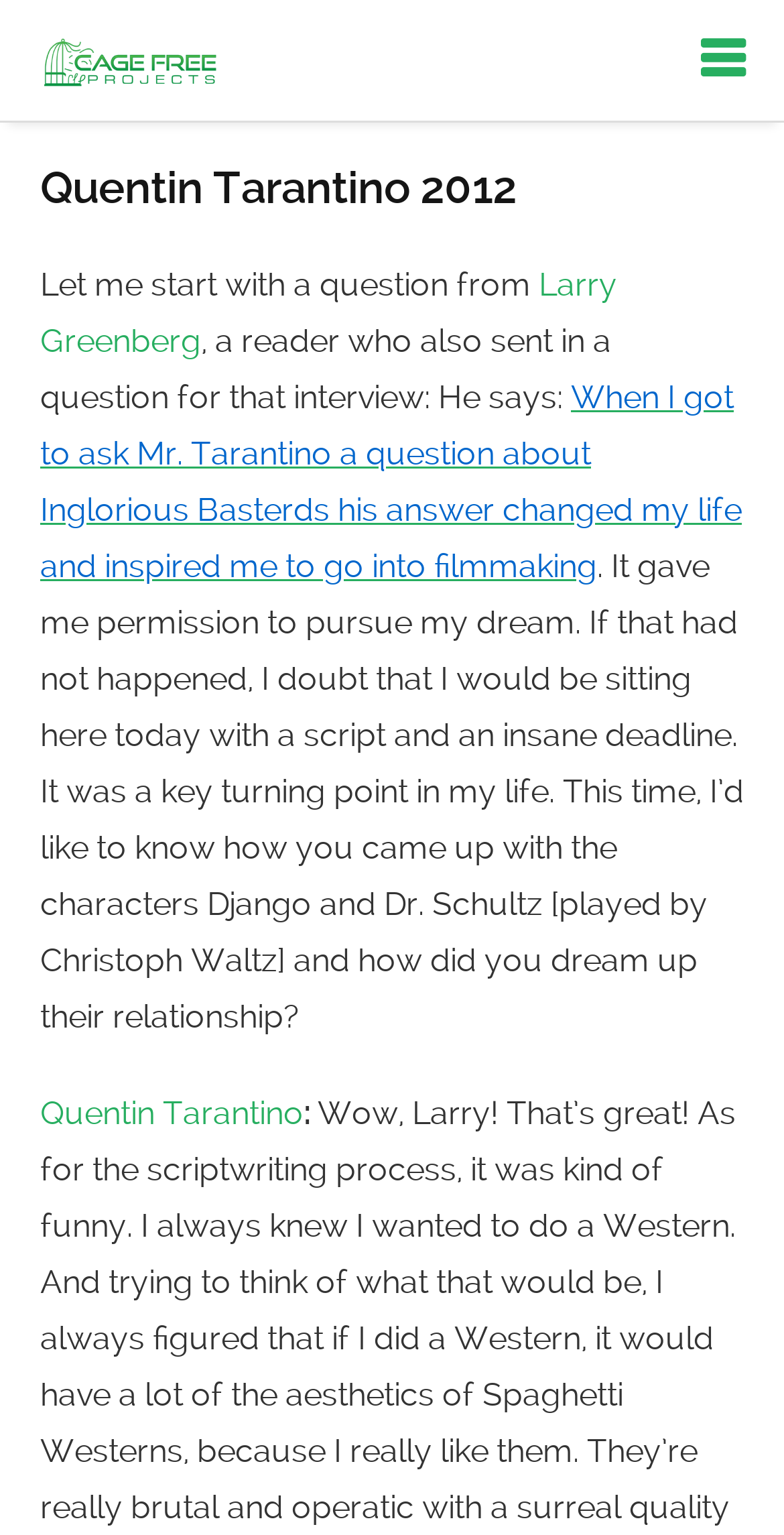What is the name of the reader who sent a question?
Based on the image, answer the question with as much detail as possible.

The question is asking about the name of the reader who sent a question. From the webpage, we can see that the text 'Let me start with a question from Larry Greenberg, a reader who also sent in a question for that interview:' is present, which indicates that Larry Greenberg is the reader who sent a question.